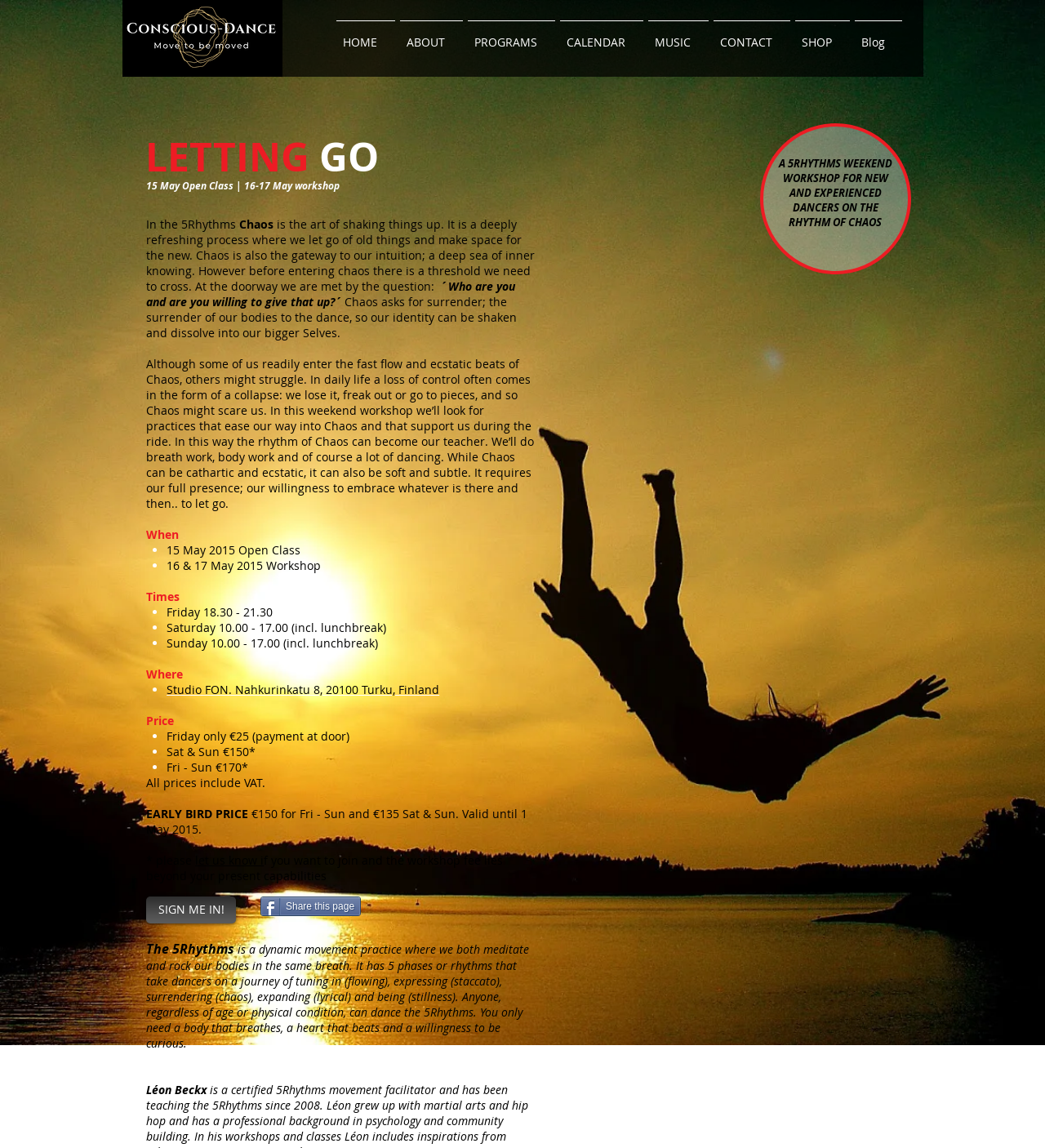Offer a detailed explanation of the webpage layout and contents.

The webpage is about a 5Rhythms weekend workshop focused on the rhythm of Chaos, led by Léon Beckx. At the top, there is a logo image "Originalb.png" and a navigation menu with links to "HOME", "ABOUT", "PROGRAMS", "CALENDAR", "MUSIC", "CONTACT", "SHOP", and "Blog".

Below the navigation menu, there is a title "LETTING GO" in two parts, with "GO" slightly to the right of "LETTING". Underneath the title, there is a brief description of the workshop, explaining that Chaos is a process of letting go of old things and making space for the new, and that it requires surrender and full presence.

The main content of the webpage is divided into sections, including "Open Class" and "Workshop" details, "Times", "Where", "Price", and "Early Bird Price". The "Open Class" and "Workshop" sections provide dates and descriptions of the events. The "Times" section lists the schedule for the workshop, including Friday, Saturday, and Sunday. The "Where" section provides the location of the workshop, which is Studio FON in Turku, Finland. The "Price" section lists the costs for the workshop, including options for Friday only, Saturday and Sunday, and Friday to Sunday, with discounts for early registration.

There are also several calls-to-action on the page, including a "SIGN ME IN!" button and a "Share this page" button. At the bottom of the page, there is a brief description of the 5Rhythms practice and its benefits, as well as a note about the workshop leader, Léon Beckx.